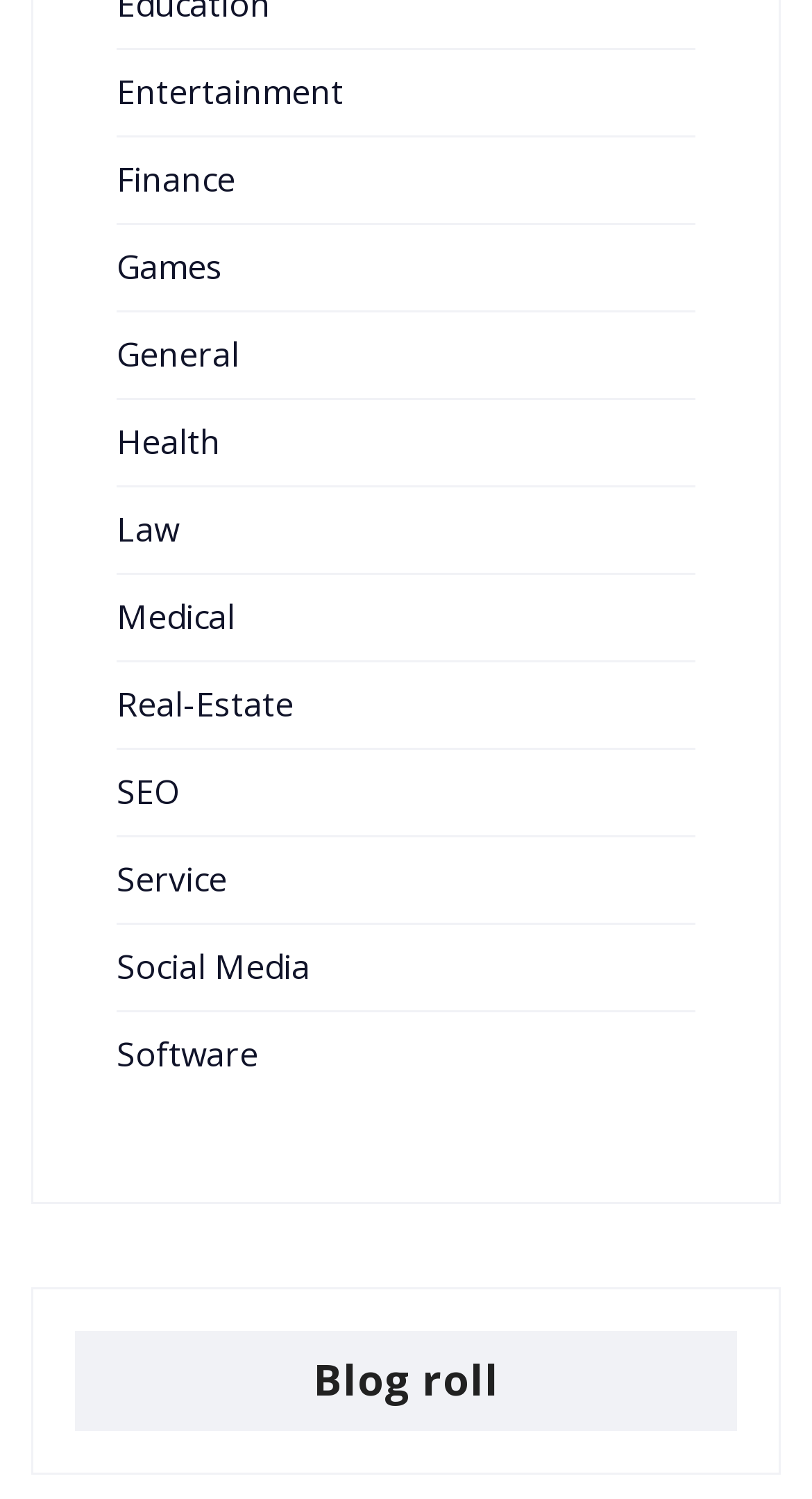Please determine the bounding box coordinates of the section I need to click to accomplish this instruction: "Click on Entertainment".

[0.144, 0.046, 0.423, 0.077]